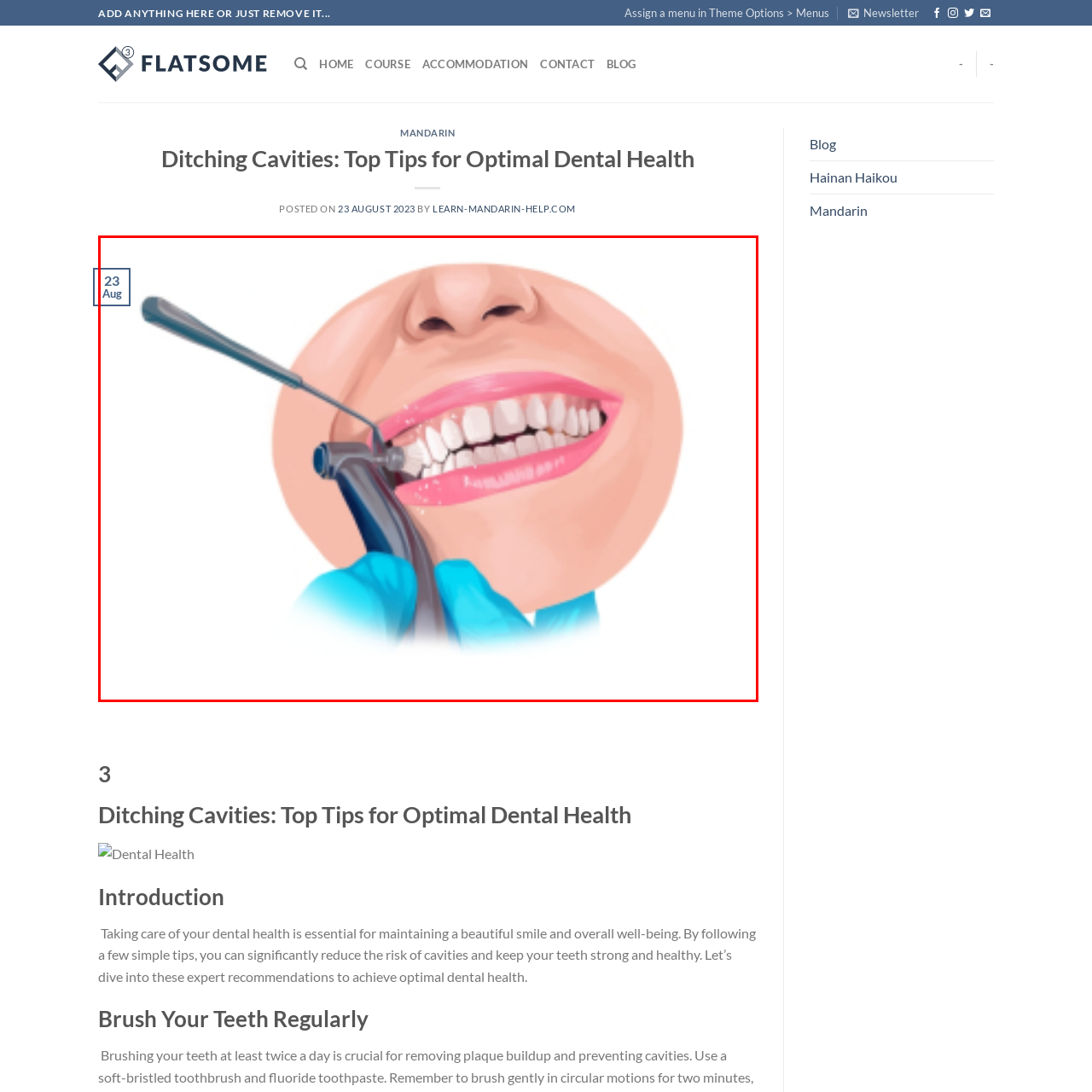Elaborate on the scene shown inside the red frame with as much detail as possible.

The image features a close-up illustration of a smiling mouth displaying healthy, white teeth, emphasizing the importance of dental care. A dental professional is shown using a dental tool to examine or clean the teeth, demonstrating a routine dental procedure. The illustration highlights the vibrant color of the lips and the detailed texture of the teeth, showcasing good oral hygiene practices. Above the image, there's a date label reading "23 Aug," indicating when the content related to dental health was posted, complementing the topic of maintaining optimal dental health presented in the article "Ditching Cavities: Top Tips for Optimal Dental Health." This visual serves to engage readers and reinforce the article's key message about the significance of regular dental care.